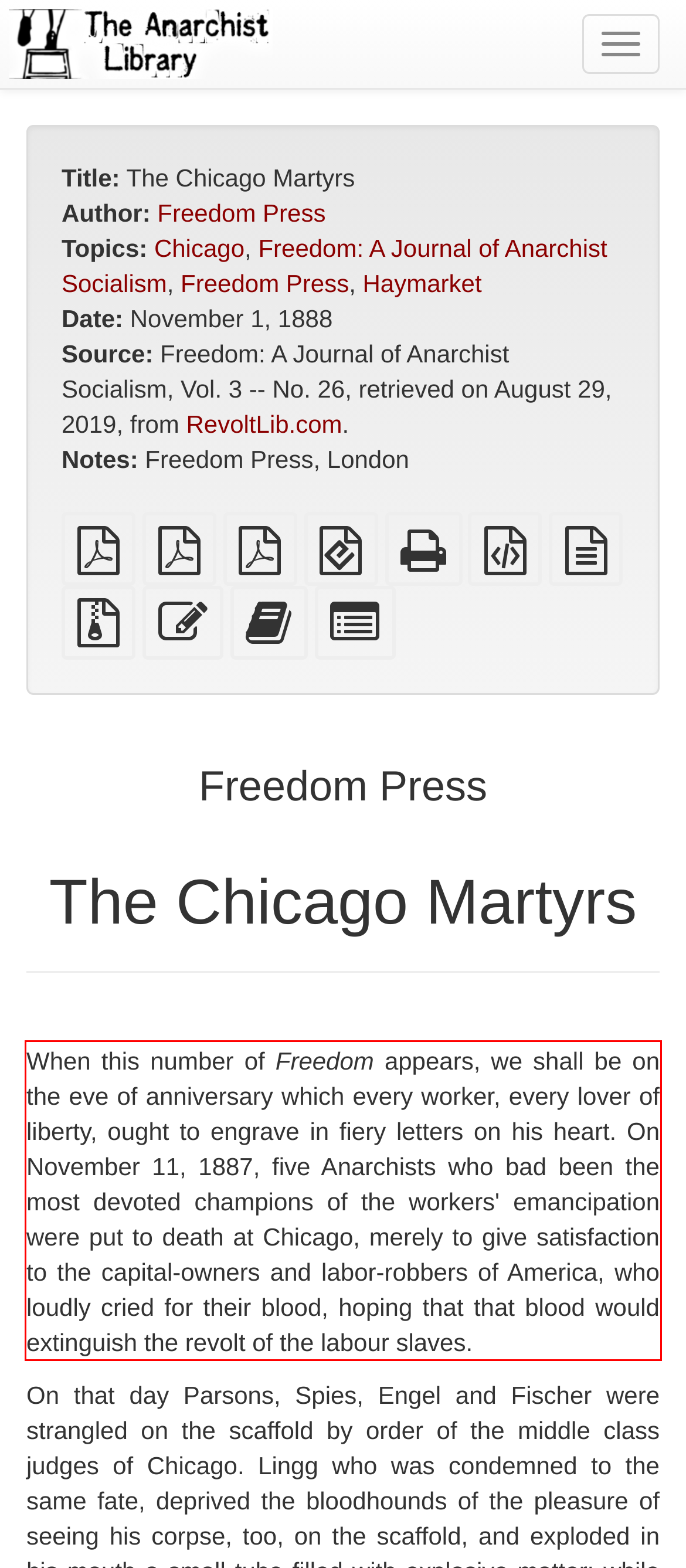You are given a screenshot showing a webpage with a red bounding box. Perform OCR to capture the text within the red bounding box.

When this number of Freedom appears, we shall be on the eve of anniversary which every worker, every lover of liberty, ought to engrave in fiery letters on his heart. On November 11, 1887, five Anarchists who bad been the most devoted champions of the workers' emancipation were put to death at Chicago, merely to give satisfaction to the capital-owners and labor-robbers of America, who loudly cried for their blood, hoping that that blood would extinguish the revolt of the labour slaves.